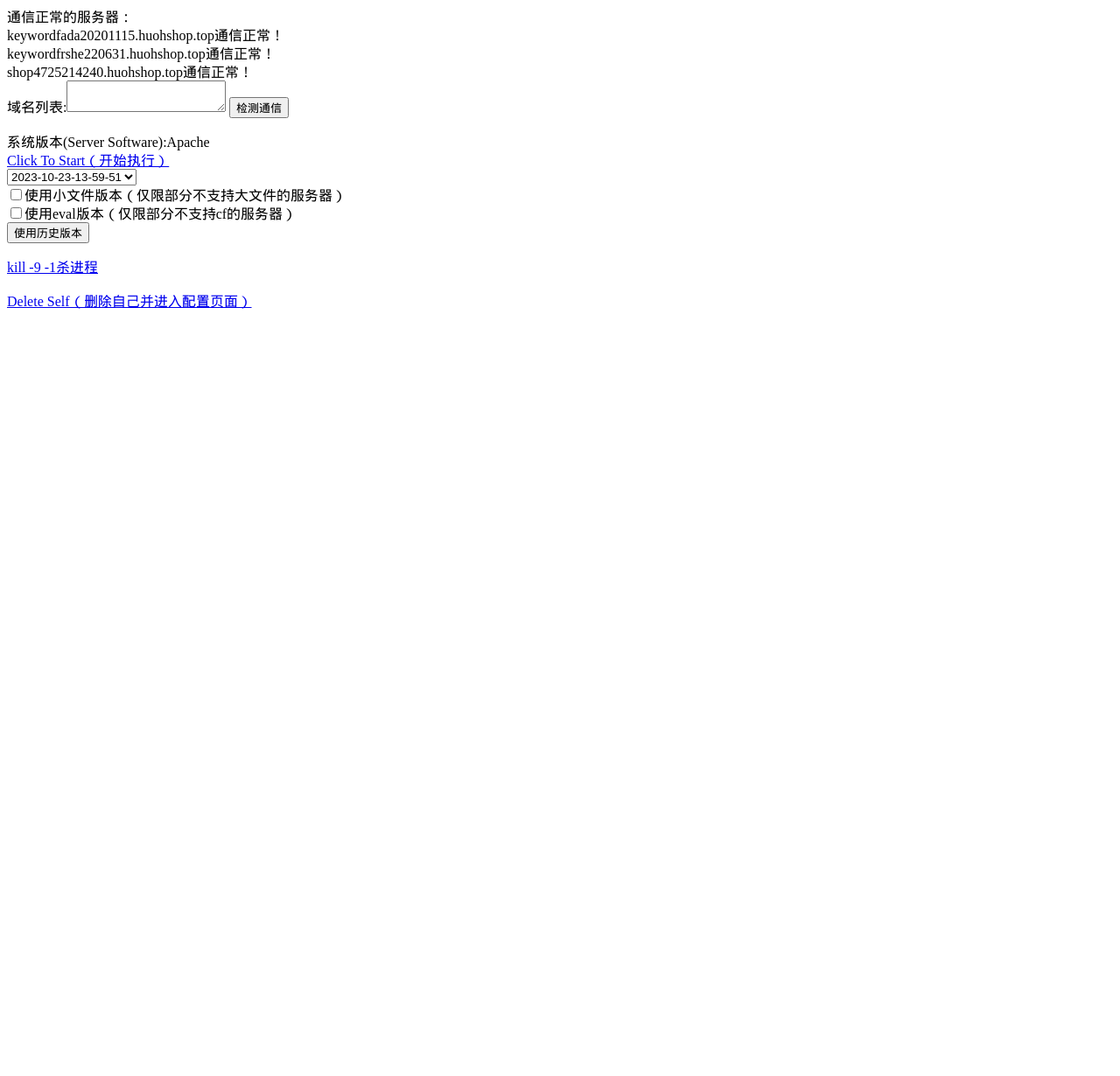Give a full account of the webpage's elements and their arrangement.

This webpage appears to be a server management page. At the top, there are three lines of text indicating the status of different servers, with domain names and the phrase "通信正常！" (meaning "communication normal" in Chinese). 

Below these lines, there is a label "域名列表:" (meaning "domain name list" in Chinese) followed by a text box and a button labeled "检测通信" (meaning "detect communication" in Chinese). The text box is positioned to the right of the label, and the button is to the right of the text box.

Further down, there is a line of text indicating the system version, which is Apache. Below this, there is a link labeled "Click To Start（开始执行）" (meaning "click to start" in Chinese). 

Next, there is a combo box, followed by two checkboxes. The first checkbox is labeled "使用小文件版本（仅限部分不支持大文件的服务器）" (meaning "use small file version, only for servers that do not support large files" in Chinese), and the second checkbox is labeled "使用eval版本（仅限部分不支持cf的服务器）" (meaning "use eval version, only for servers that do not support cf" in Chinese). 

Below these checkboxes, there is a button labeled "使用历史版本" (meaning "use historical version" in Chinese). 

Finally, there are two links at the bottom of the page, labeled "kill -9 -1杀进程" (meaning "kill process" in Chinese) and "Delete Self（删除自己并进入配置页面）" (meaning "delete self and enter configuration page" in Chinese).